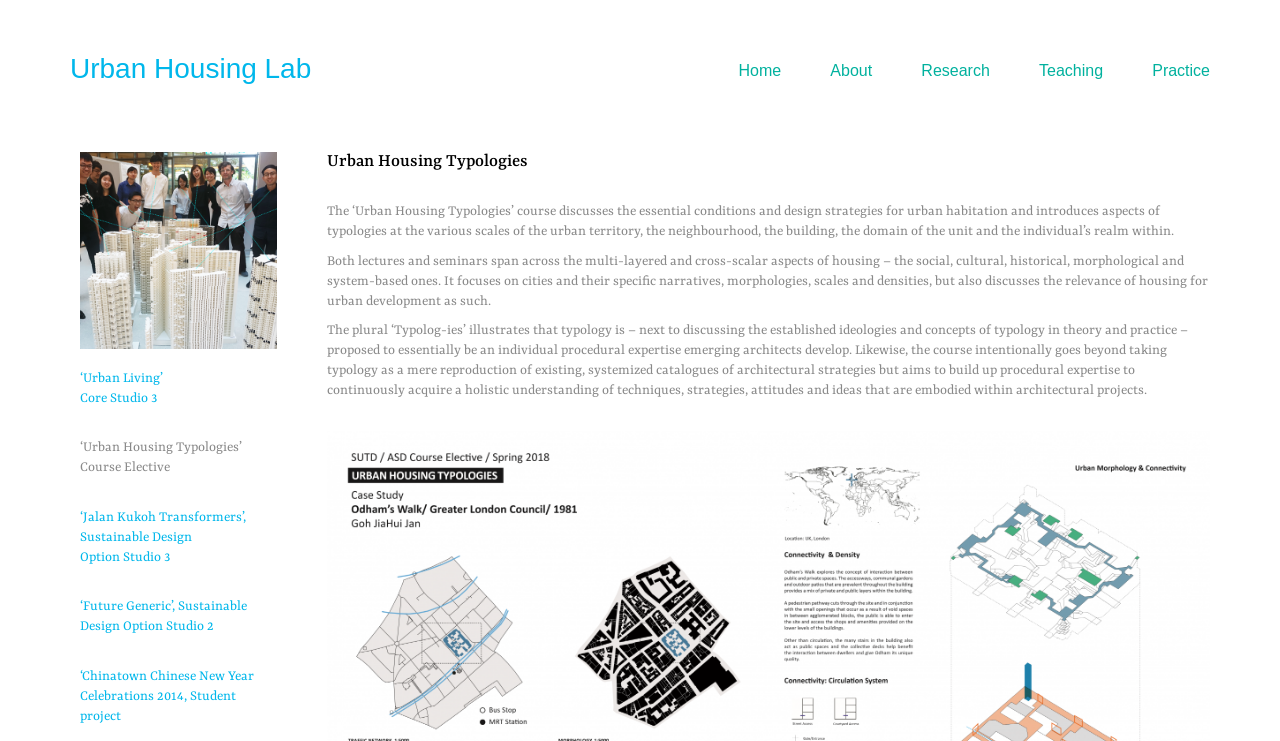Construct a comprehensive description capturing every detail on the webpage.

The webpage is about the "Urban Housing Typologies" course, which is part of the Urban Housing Lab. At the top left, there is a link to the Urban Housing Lab, and to the right, there are navigation links to "Home", "About", "Research", "Teaching", and "Practice". Below these links, there is a thumbnail image of Oliver Heckmann, a teaching staff member, with a link to his "Future Generic" studio.

On the left side of the page, there are several links to related courses and projects, including "Urban Living", "Core Studio 3", "Course Elective", "Jalan Kukoh Transformers", "Future Generic", "Sustainable Design Option Studio 2", and "Chinatown Chinese New Year Celebrations 2014". These links are stacked vertically, with the topmost link being "Urban Living" and the bottommost link being "Chinatown Chinese New Year Celebrations 2014".

To the right of these links, there is a heading "Urban Housing Typologies" followed by three paragraphs of text that describe the course. The first paragraph explains that the course discusses the essential conditions and design strategies for urban habitation and introduces aspects of typologies at various scales. The second paragraph elaborates on the course's focus on cities and their specific narratives, morphologies, scales, and densities. The third paragraph explains that the course aims to build up procedural expertise to continuously acquire a holistic understanding of techniques, strategies, attitudes, and ideas embodied within architectural projects.

Overall, the webpage provides an overview of the "Urban Housing Typologies" course, its focus, and its relevance to urban development, with links to related courses and projects on the left side.